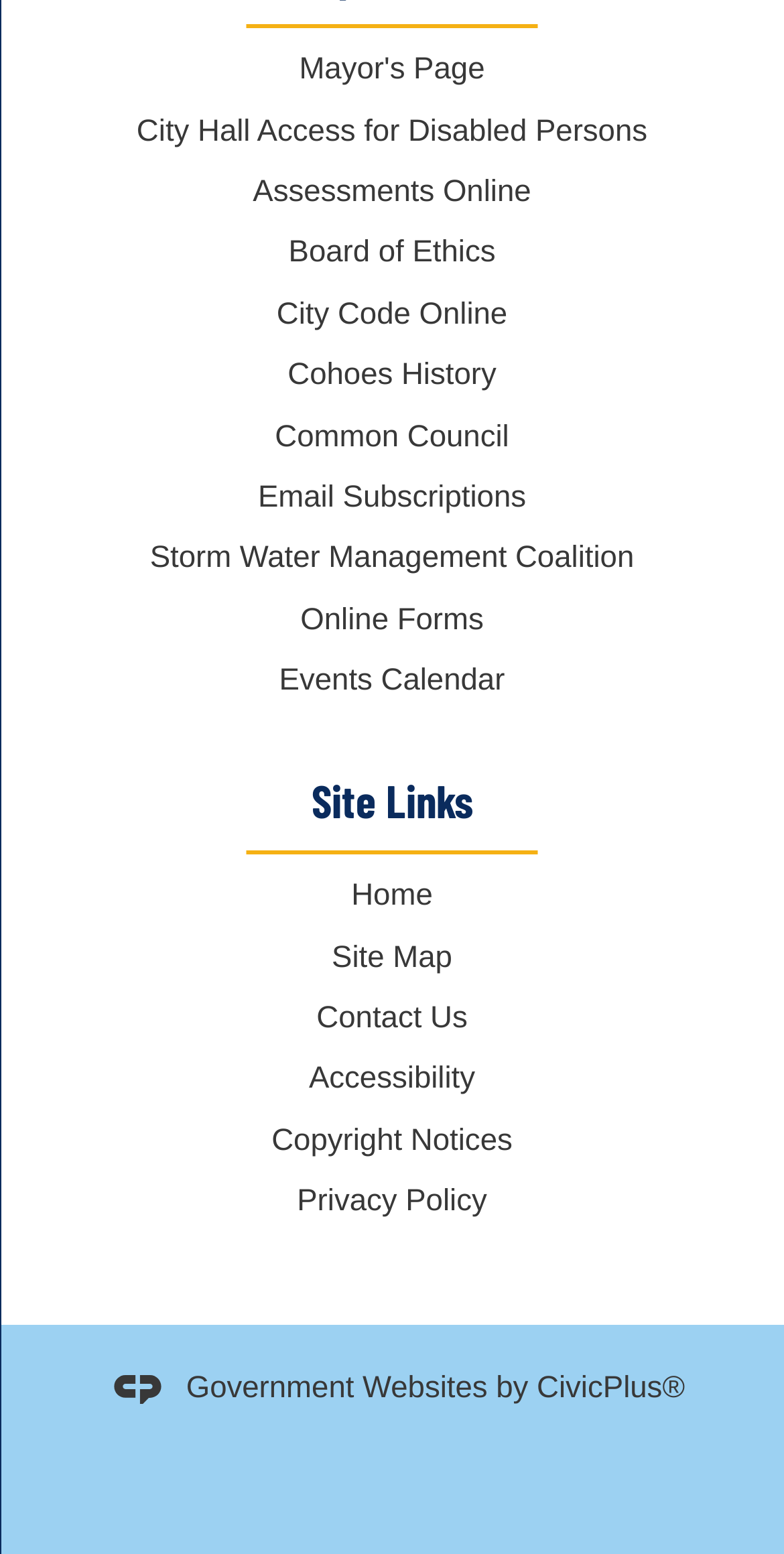What is the first link on the webpage?
Look at the image and answer the question with a single word or phrase.

Mayor's Page